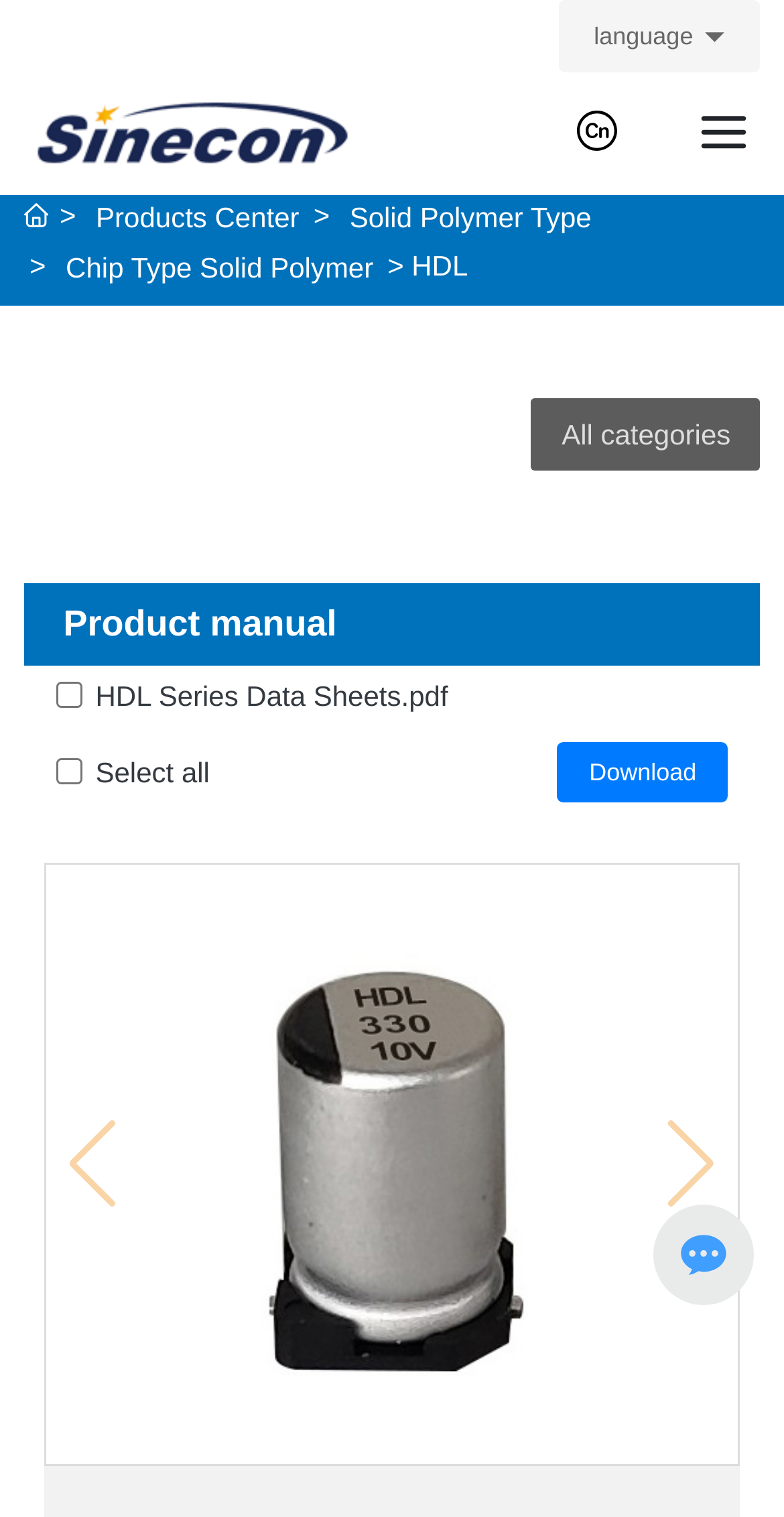What is the purpose of the 'Download' button?
Based on the screenshot, give a detailed explanation to answer the question.

I found the purpose of the 'Download' button by looking at its location near the 'Product manual' static text element and the checkbox elements with product manual files.